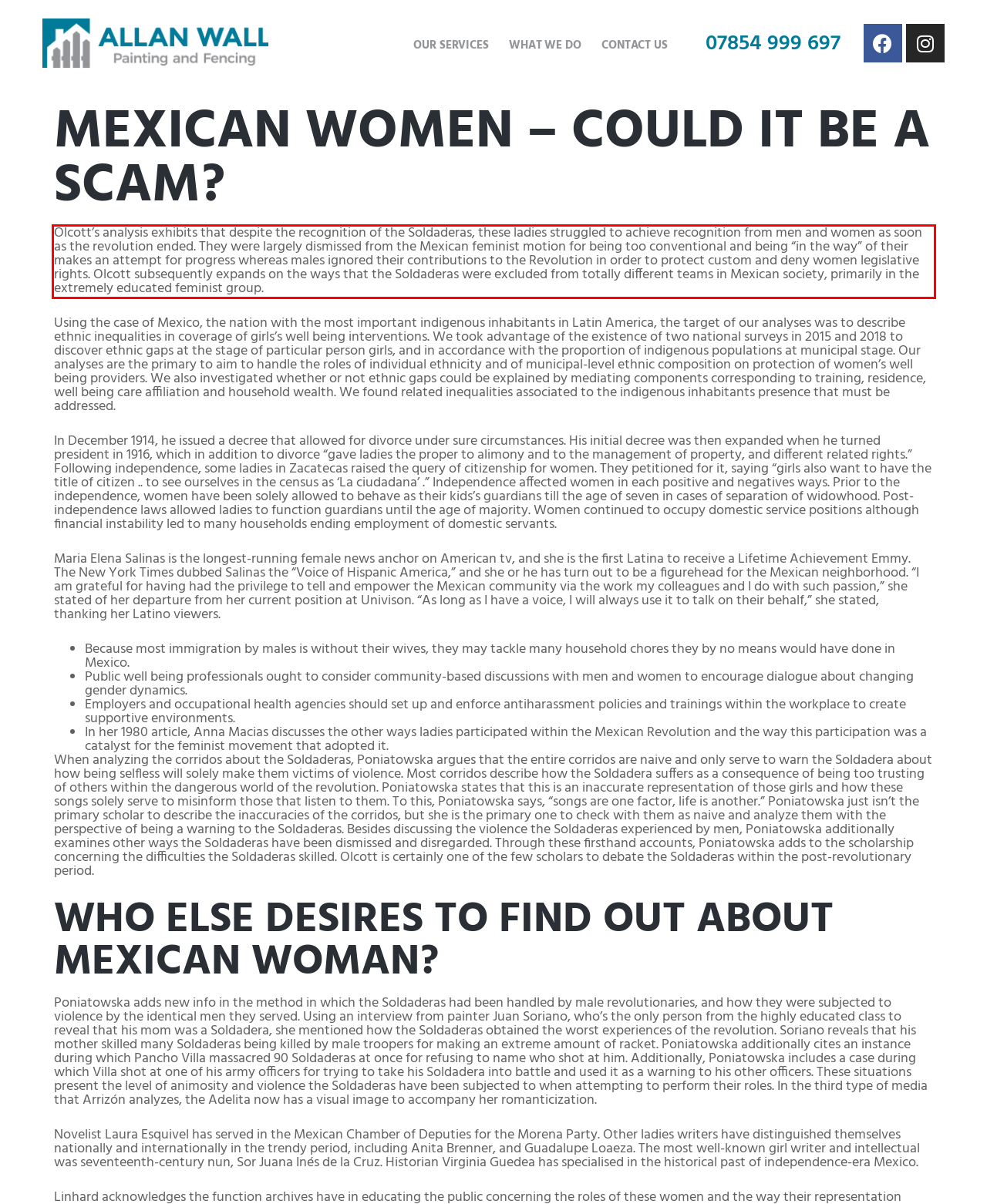You are provided with a screenshot of a webpage featuring a red rectangle bounding box. Extract the text content within this red bounding box using OCR.

Olcott’s analysis exhibits that despite the recognition of the Soldaderas, these ladies struggled to achieve recognition from men and women as soon as the revolution ended. They were largely dismissed from the Mexican feminist motion for being too conventional and being “in the way” of their makes an attempt for progress whereas males ignored their contributions to the Revolution in order to protect custom and deny women legislative rights. Olcott subsequently expands on the ways that the Soldaderas were excluded from totally different teams in Mexican society, primarily in the extremely educated feminist group.